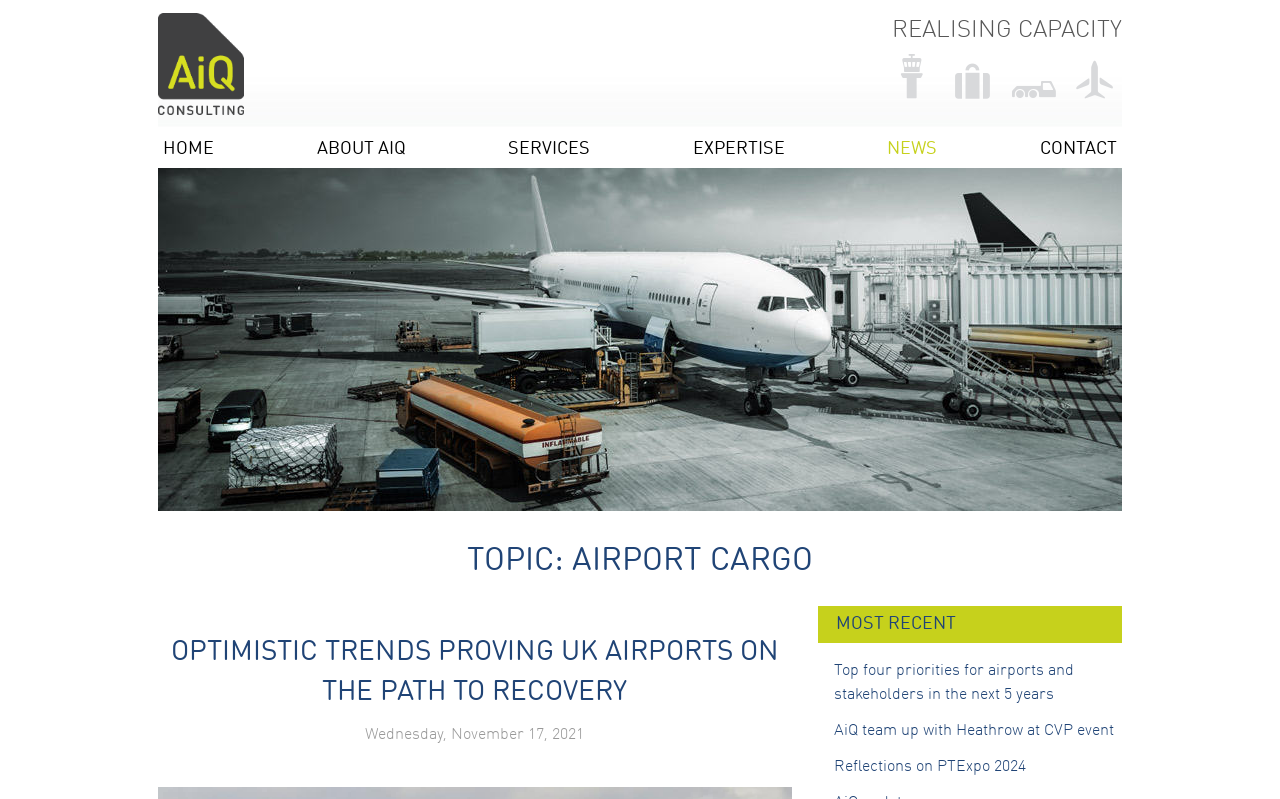With reference to the image, please provide a detailed answer to the following question: What is the date of the news article?

I found a time element with a static text 'Wednesday, November 17, 2021', which is likely the date of the news article.